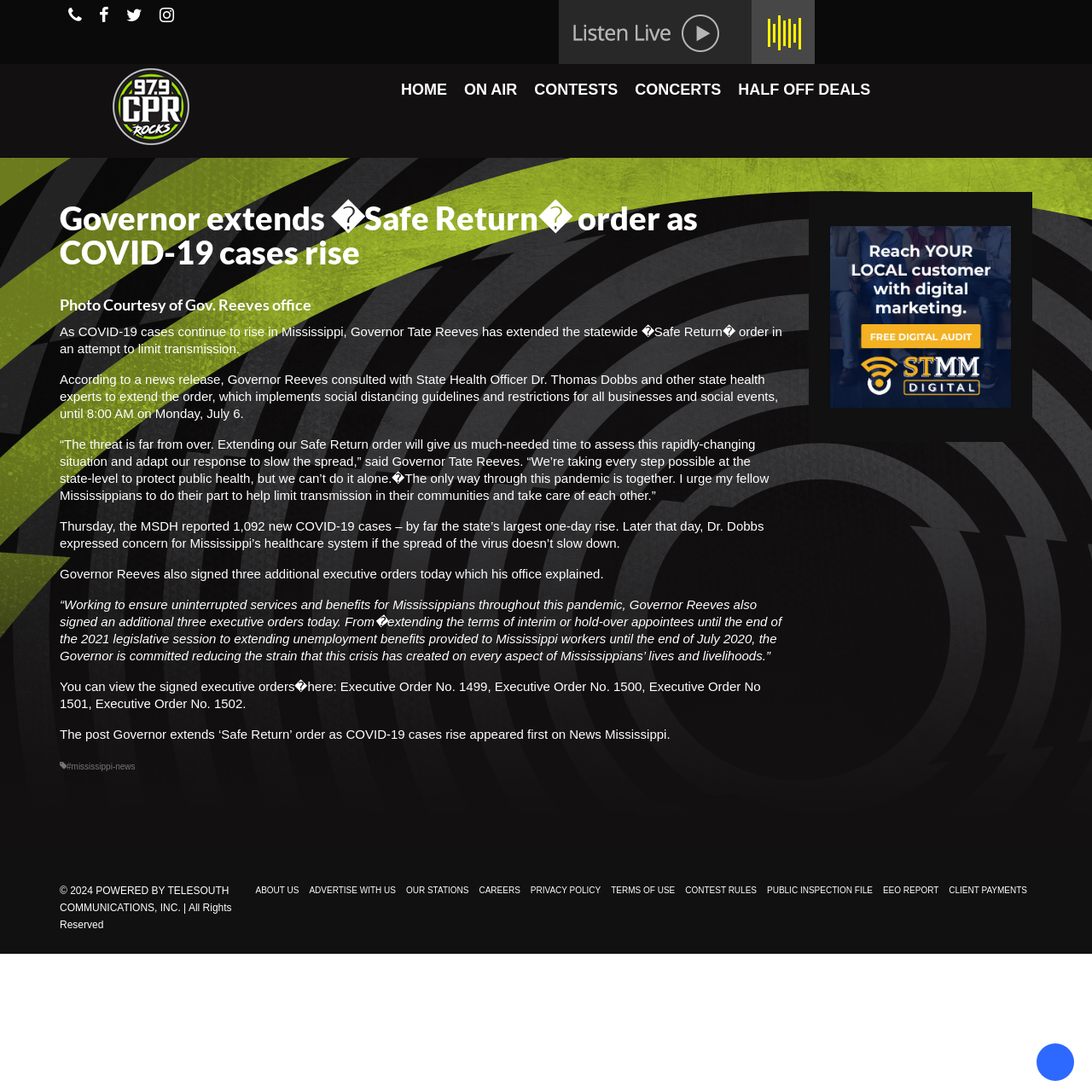What is the name of the radio station?
Utilize the image to construct a detailed and well-explained answer.

I found the answer by looking at the link element with the text '97.9 WCPR' which is located at the top of the webpage, indicating that it is the name of the radio station.